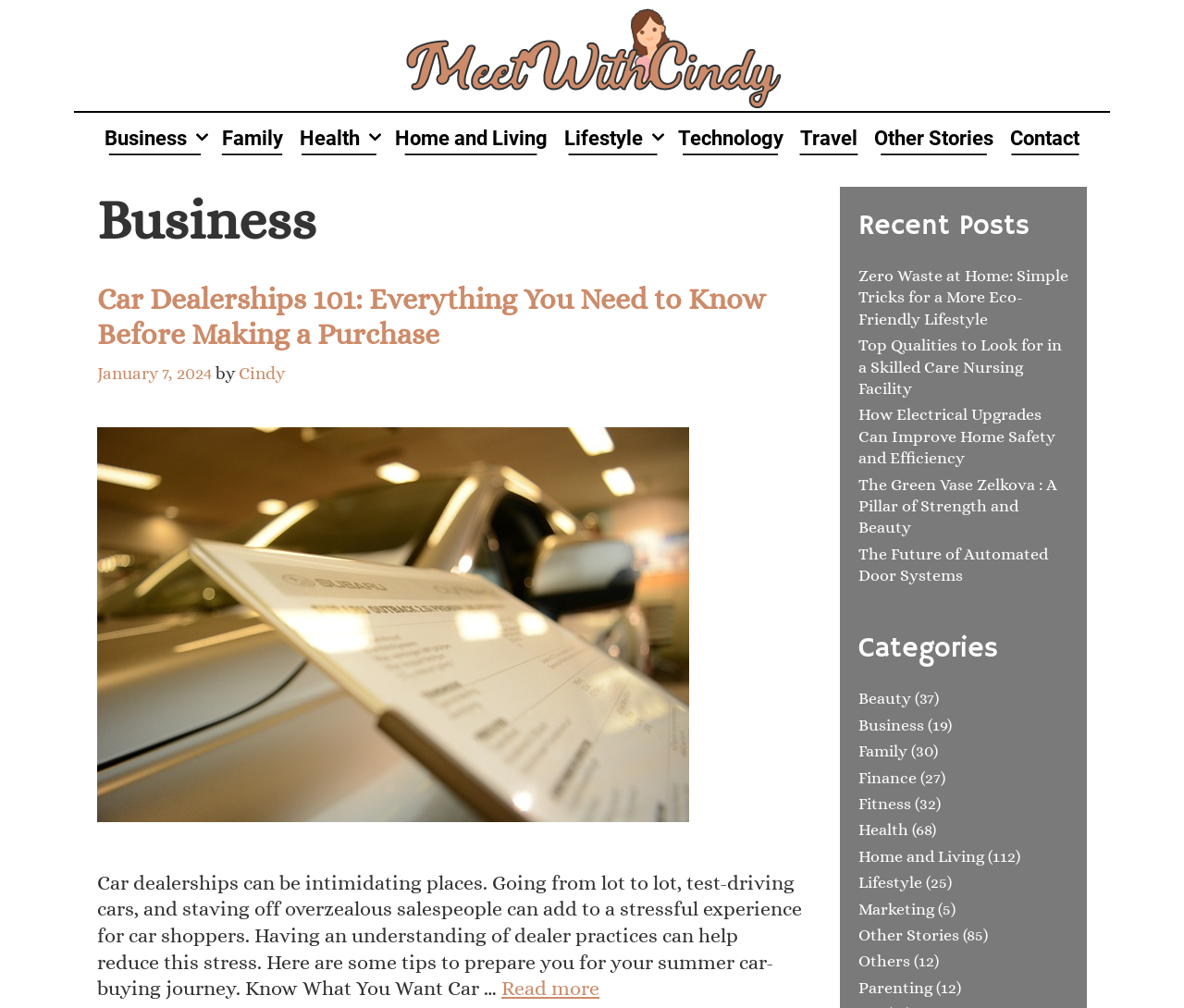Who is the author of the featured article?
Analyze the image and deliver a detailed answer to the question.

The featured article on the webpage has a byline that reads 'by Cindy', indicating that Cindy is the author of the article.